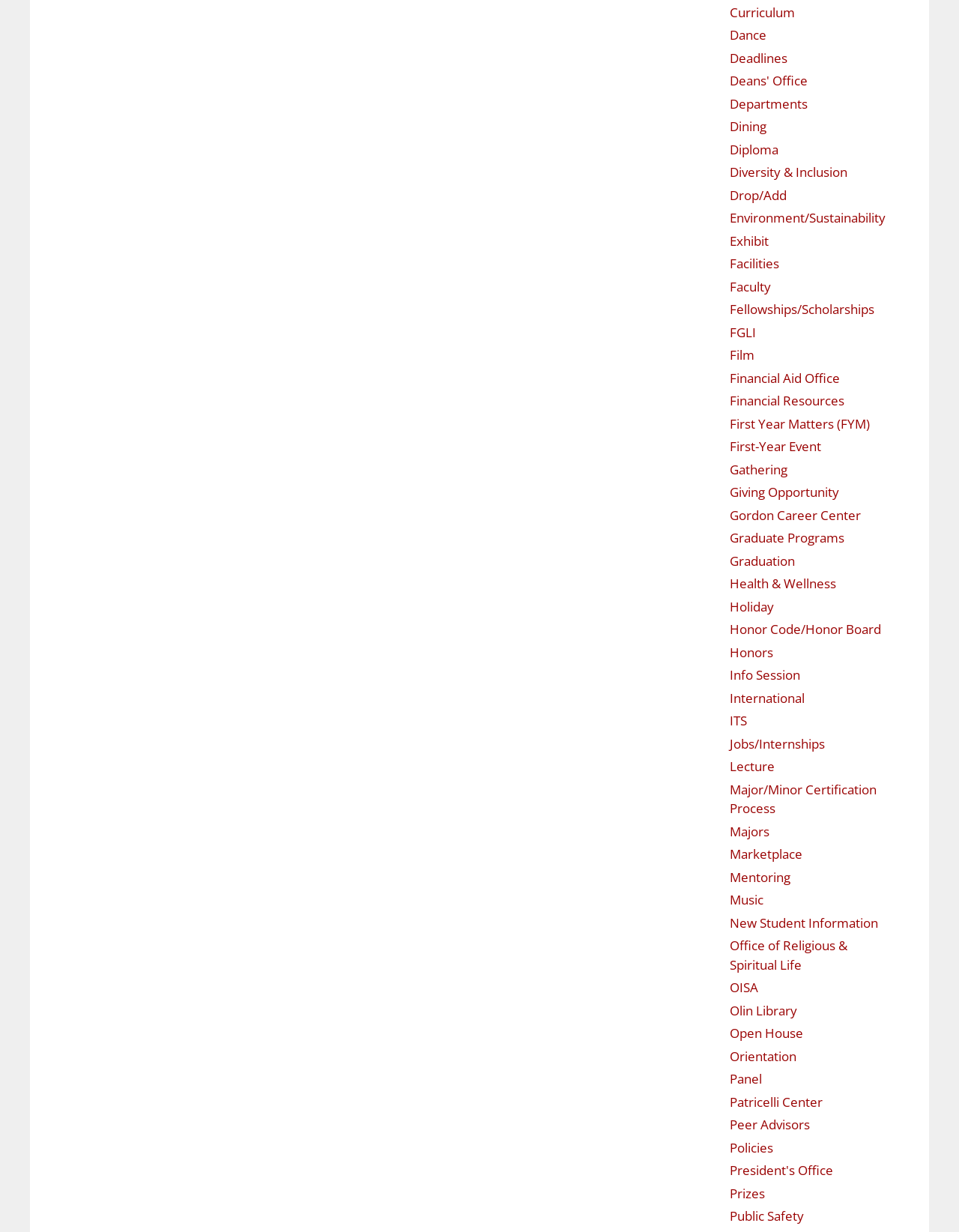Please mark the bounding box coordinates of the area that should be clicked to carry out the instruction: "Click on the 'Curriculum' link".

[0.761, 0.003, 0.829, 0.017]